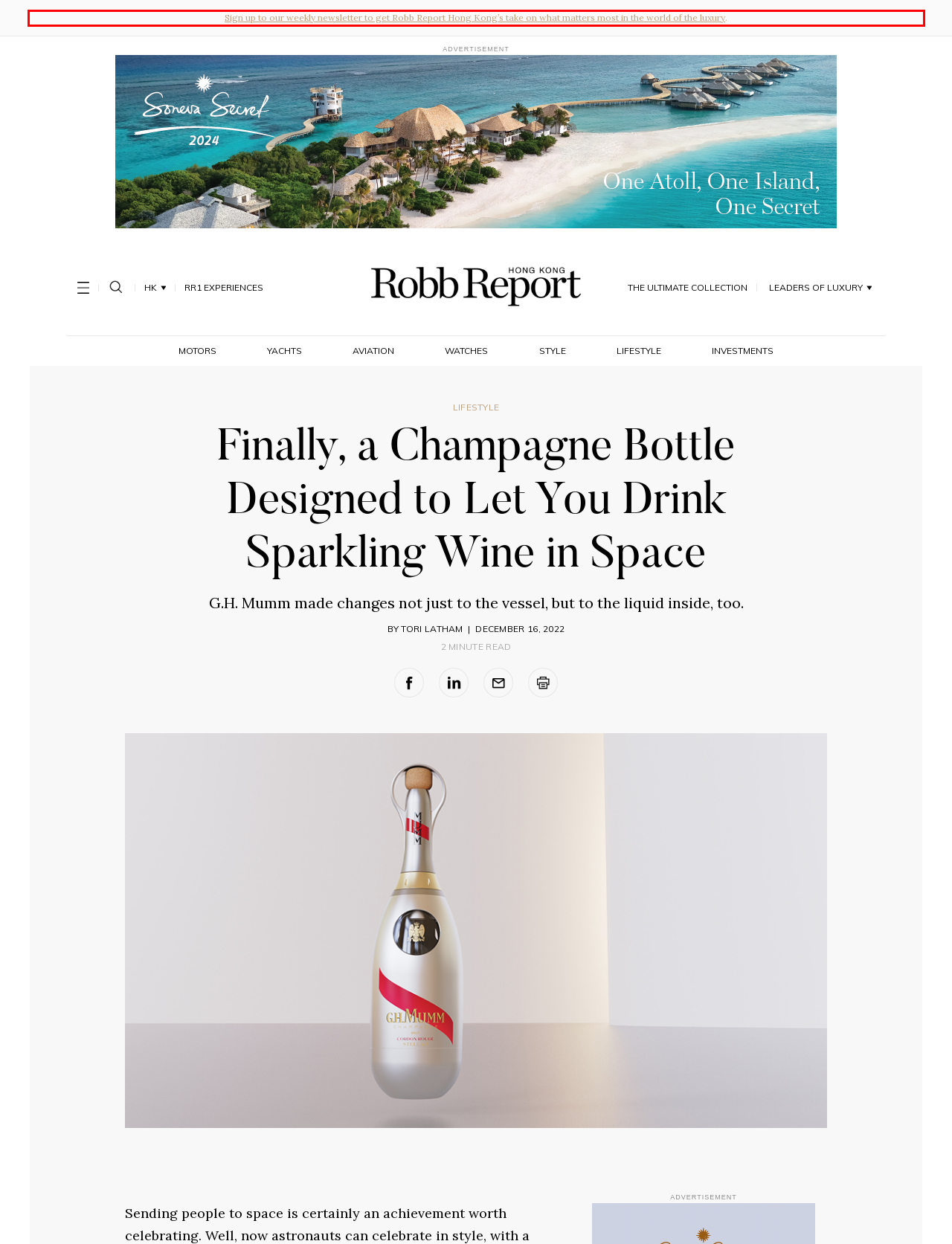You are given a webpage screenshot with a red bounding box around a UI element. Extract and generate the text inside this red bounding box.

Sign up to our weekly newsletter to get Robb Report Hong Kong’s take on what matters most in the world of the luxury.